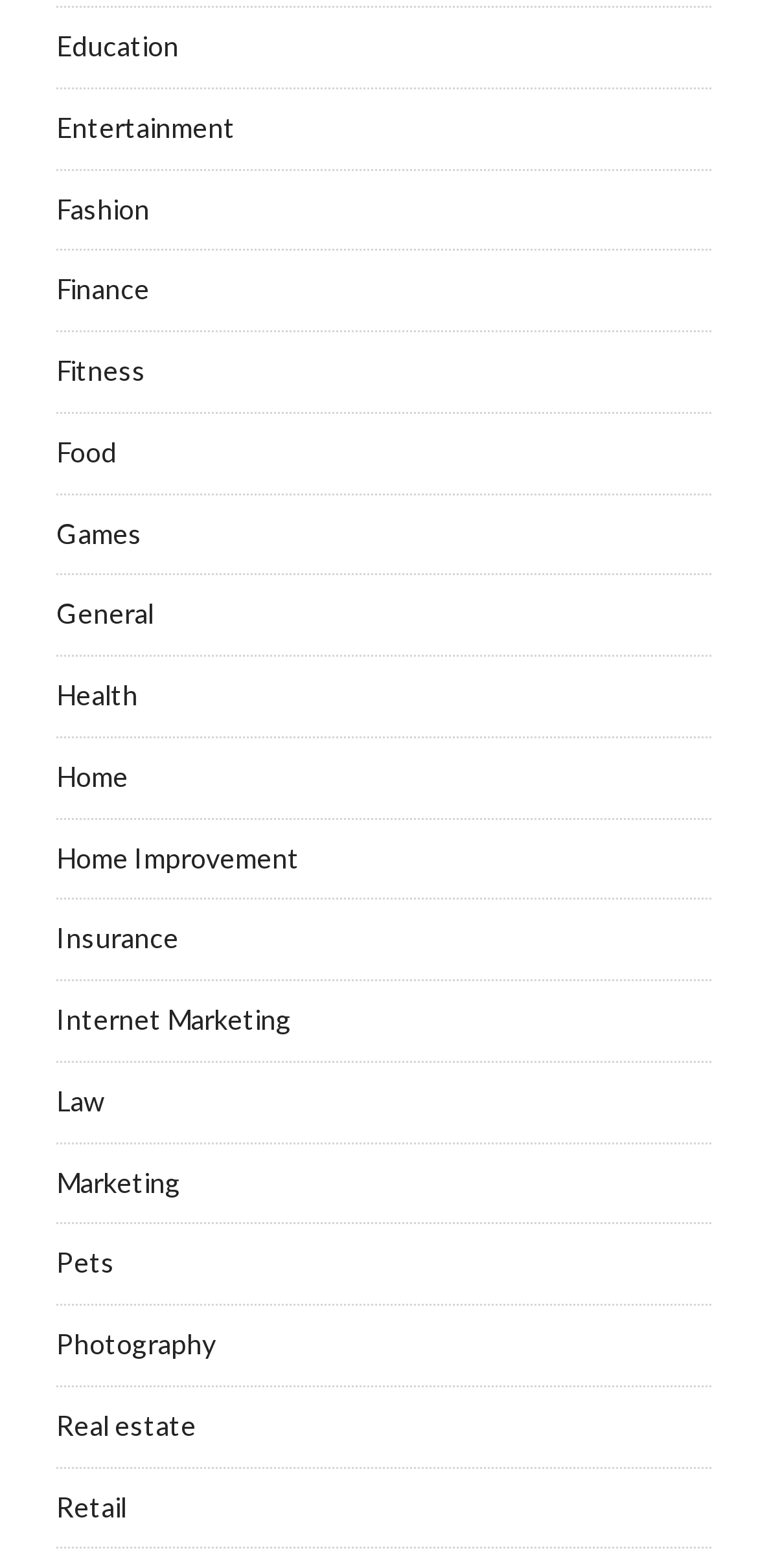Determine the bounding box coordinates of the clickable element to achieve the following action: 'Browse Education'. Provide the coordinates as four float values between 0 and 1, formatted as [left, top, right, bottom].

[0.074, 0.019, 0.236, 0.04]